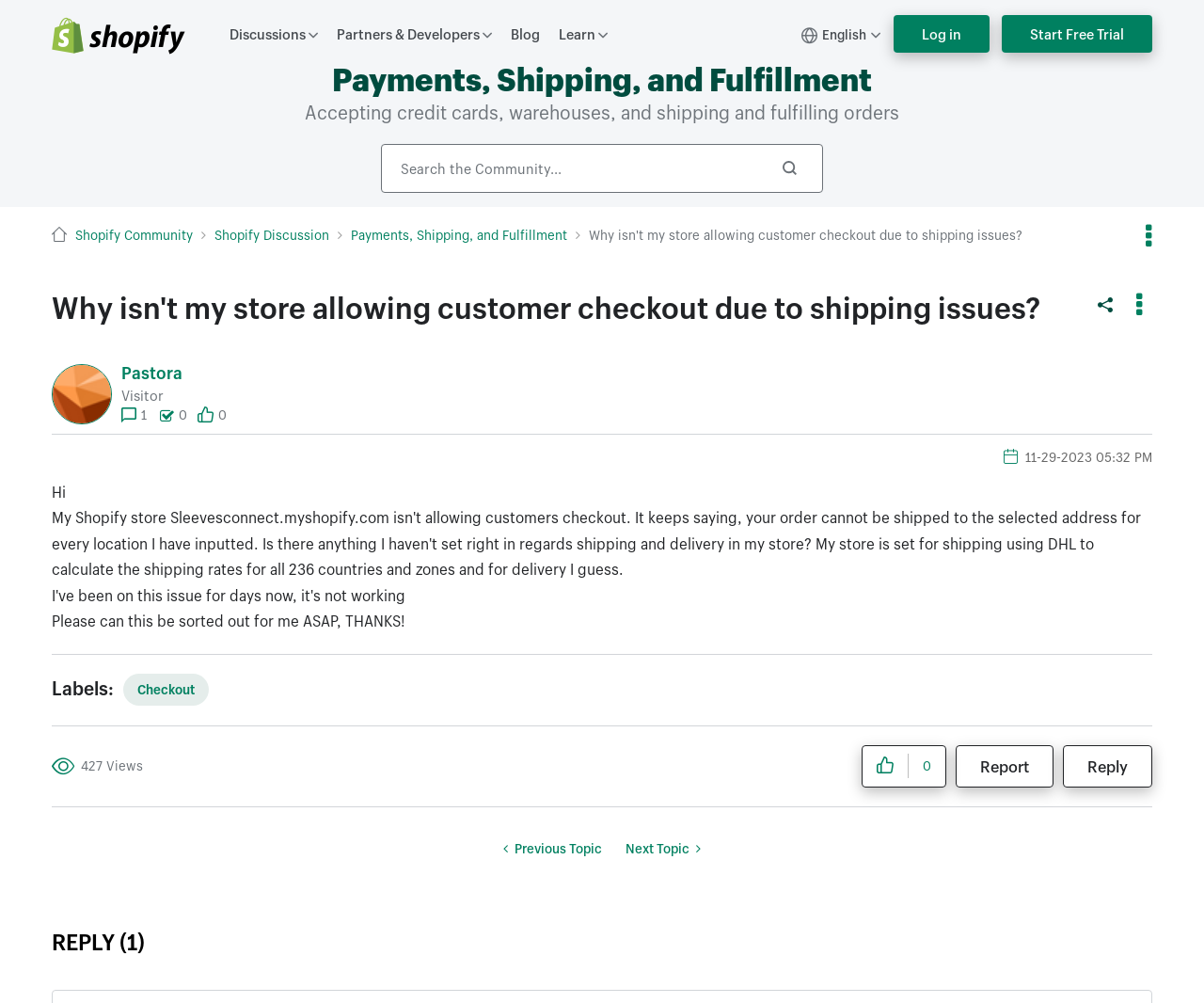Please locate the bounding box coordinates of the element that should be clicked to complete the given instruction: "Search".

None